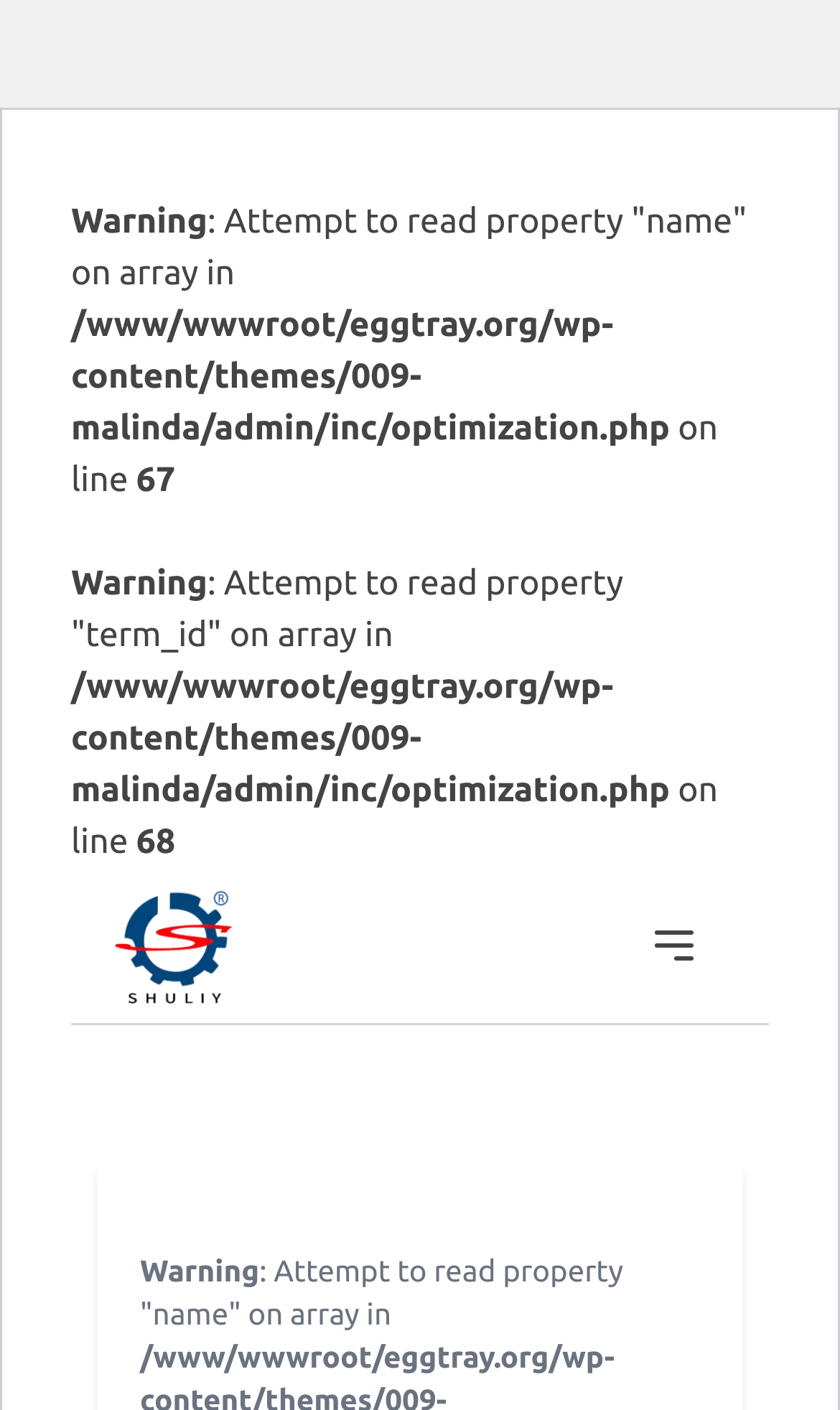Locate and provide the bounding box coordinates for the HTML element that matches this description: "alt="logo"".

[0.136, 0.628, 0.279, 0.713]